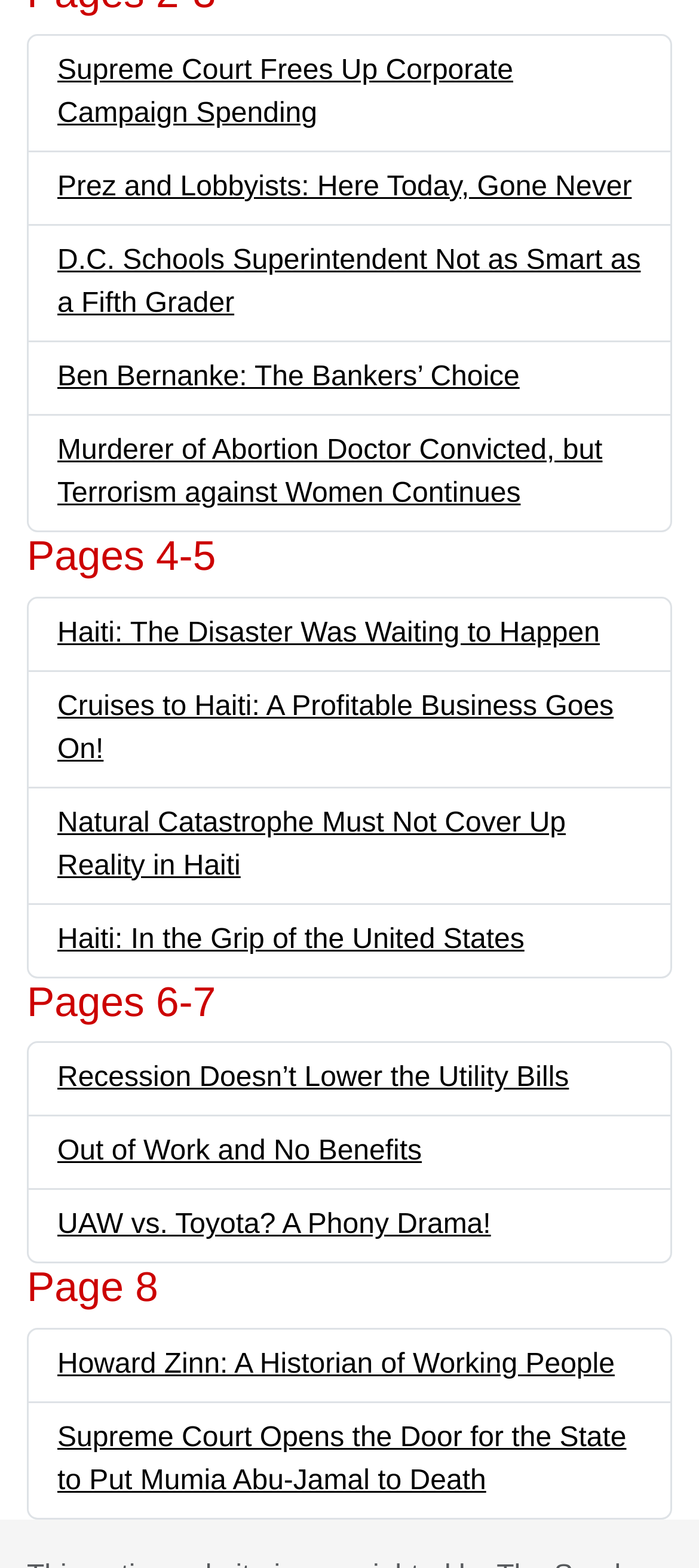Please find the bounding box coordinates for the clickable element needed to perform this instruction: "Check the news about Mumia Abu-Jamal".

[0.082, 0.908, 0.896, 0.955]